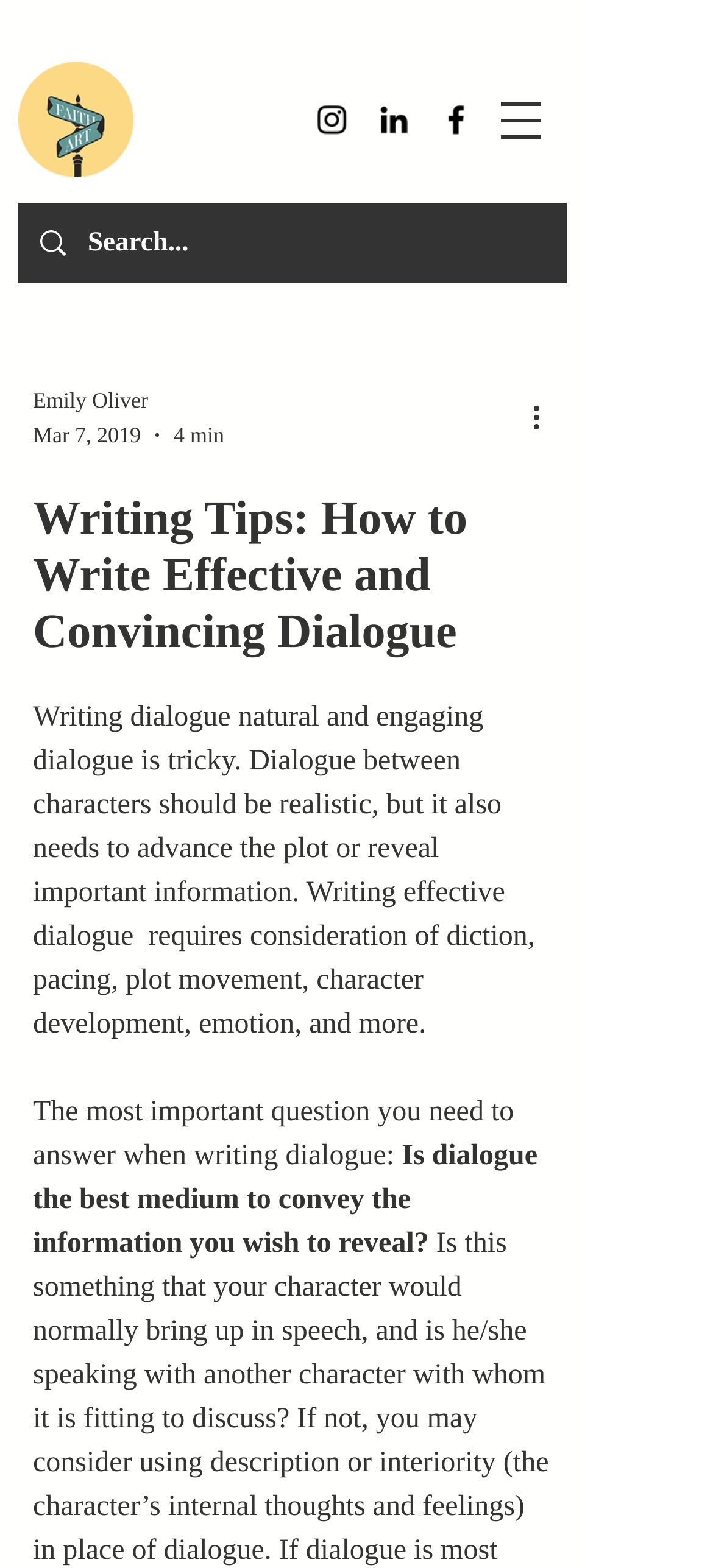What is the author's name?
Please answer the question with a detailed and comprehensive explanation.

The author's name can be found by looking at the generic element with the text 'Emily Oliver' which is located below the search bar and above the article content.